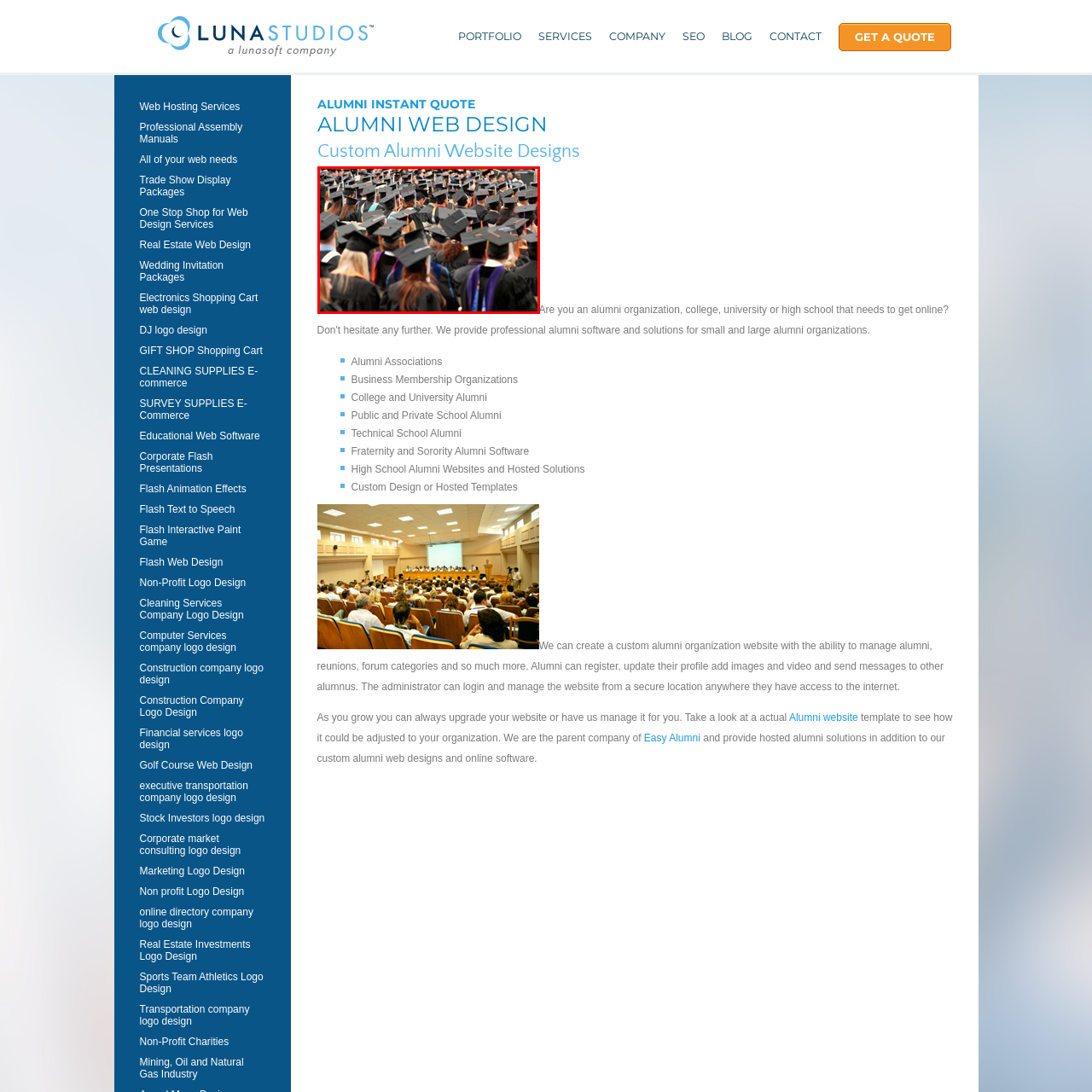Observe the image inside the red bounding box and answer briefly using a single word or phrase: What do the colorful stoles and hoods symbolize?

Academic achievements